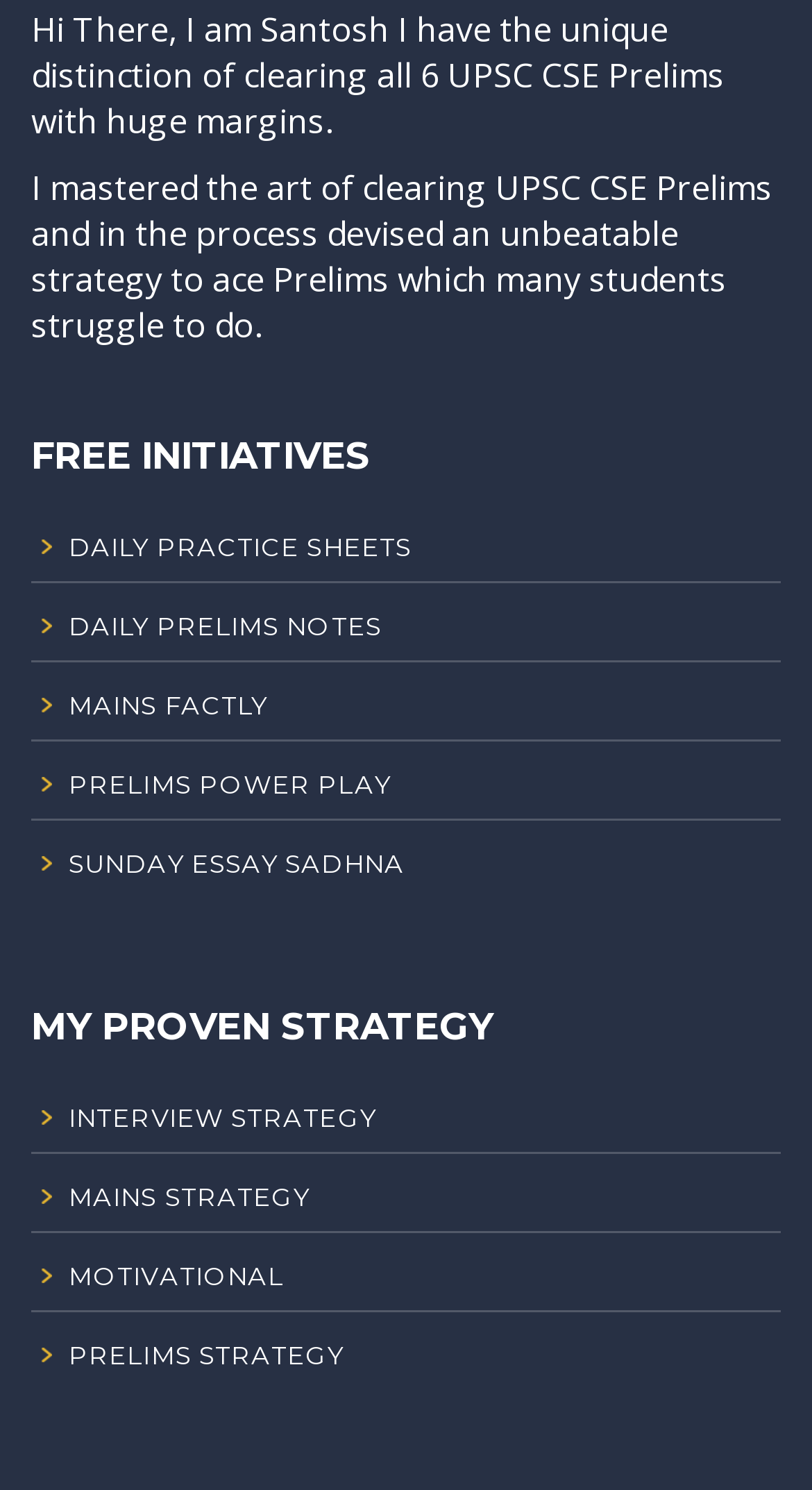From the details in the image, provide a thorough response to the question: What is the author's name?

The author's name is mentioned in the first static text element, which says 'Hi There, I am Santosh...'.